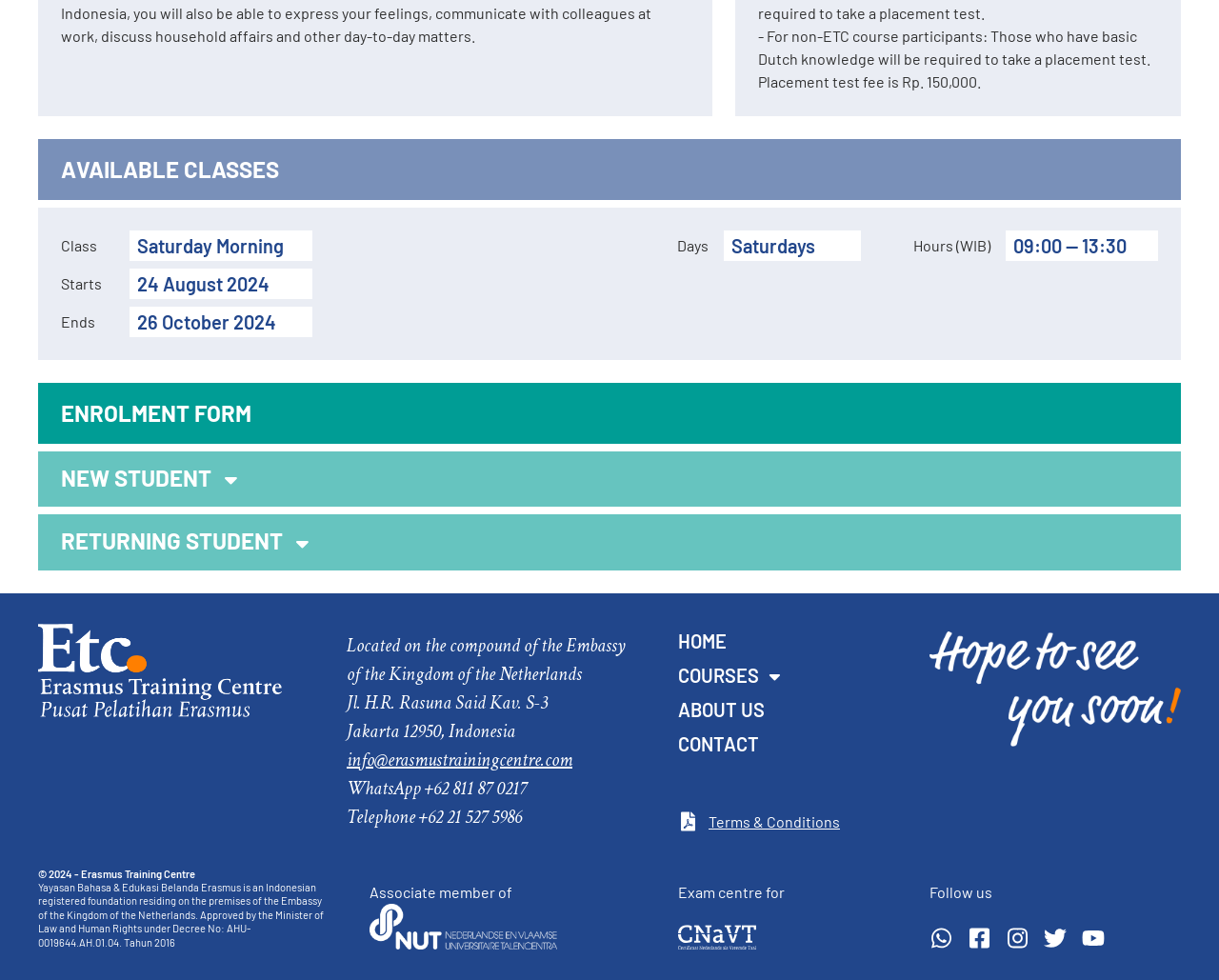Identify the bounding box of the HTML element described here: "Authentic Real English 地道英语". Provide the coordinates as four float numbers between 0 and 1: [left, top, right, bottom].

None